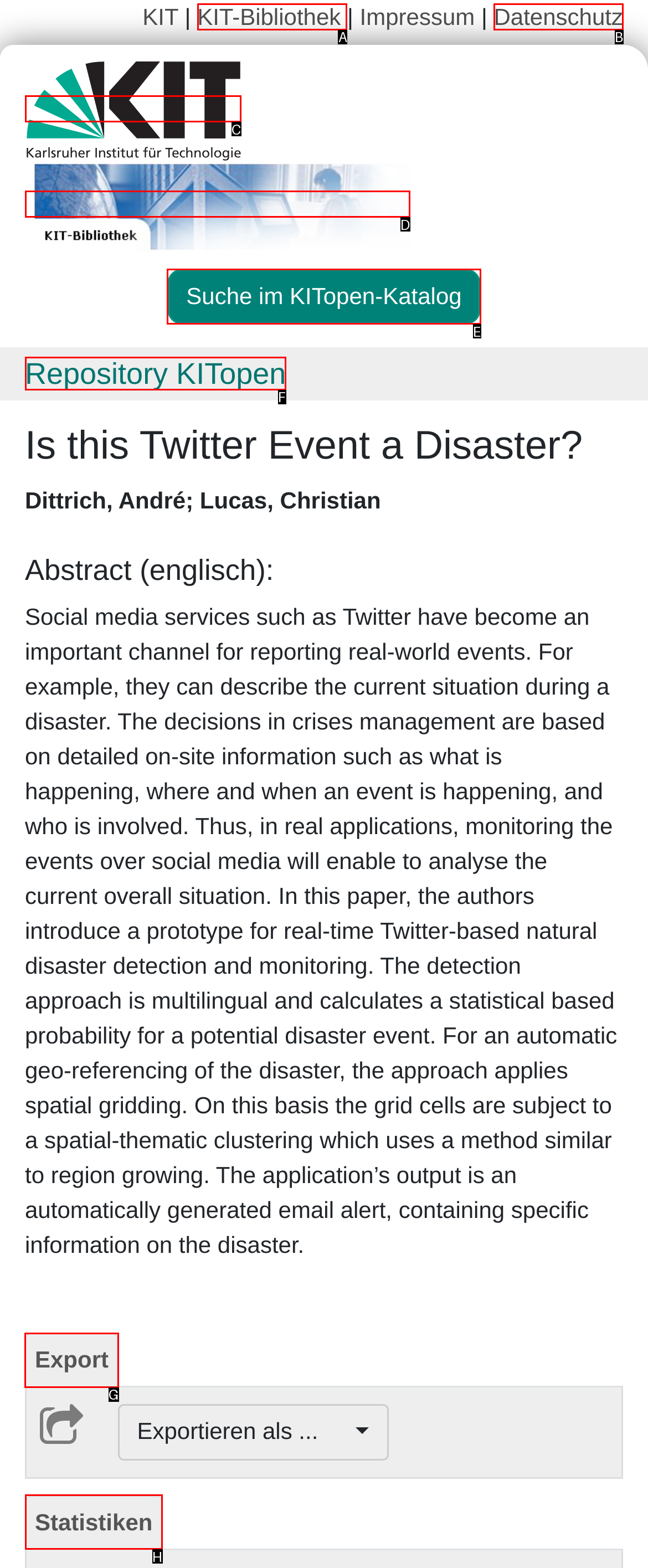Determine the appropriate lettered choice for the task: Export the content. Reply with the correct letter.

G